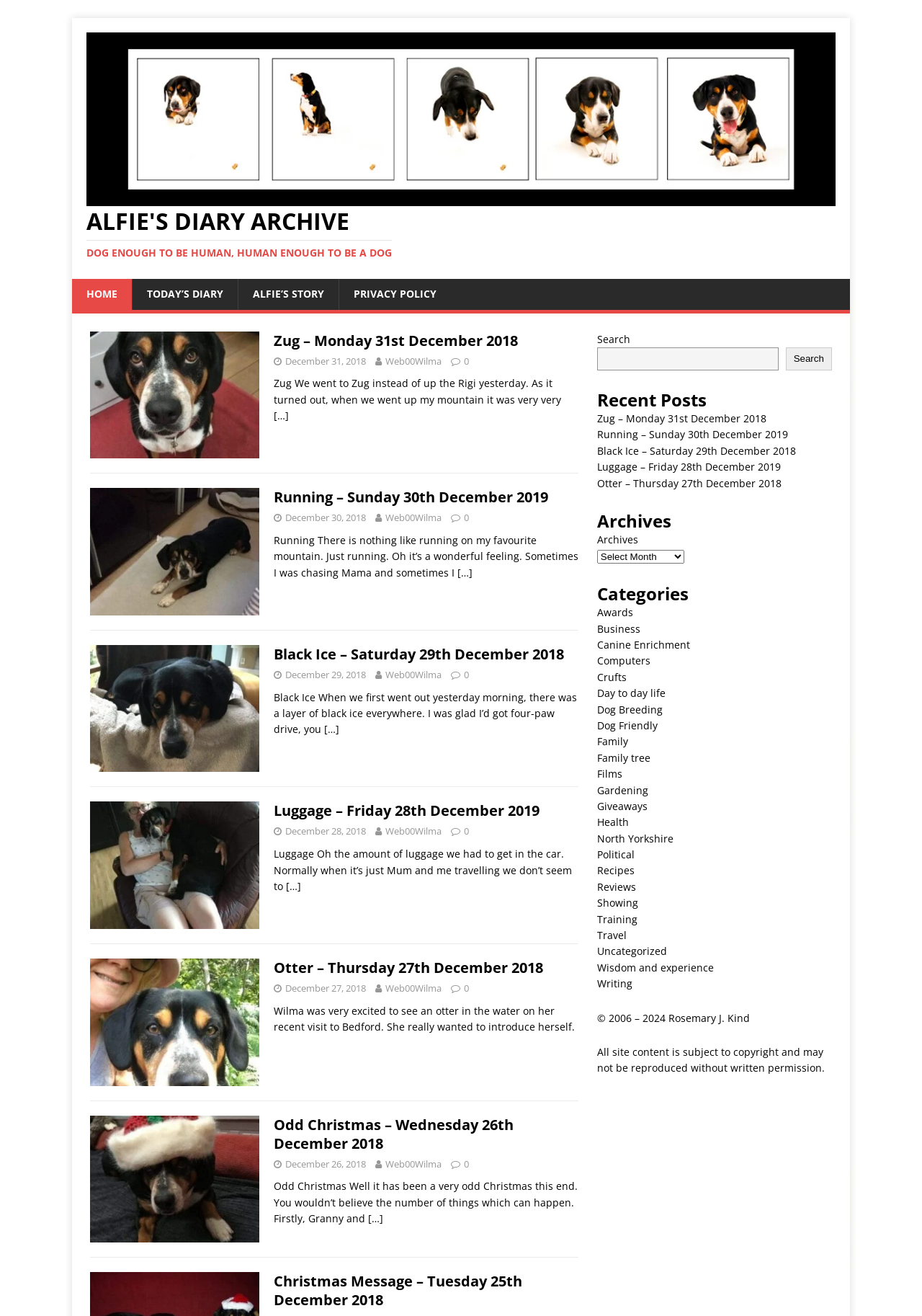Highlight the bounding box coordinates of the region I should click on to meet the following instruction: "read Zug diary".

[0.297, 0.251, 0.562, 0.266]